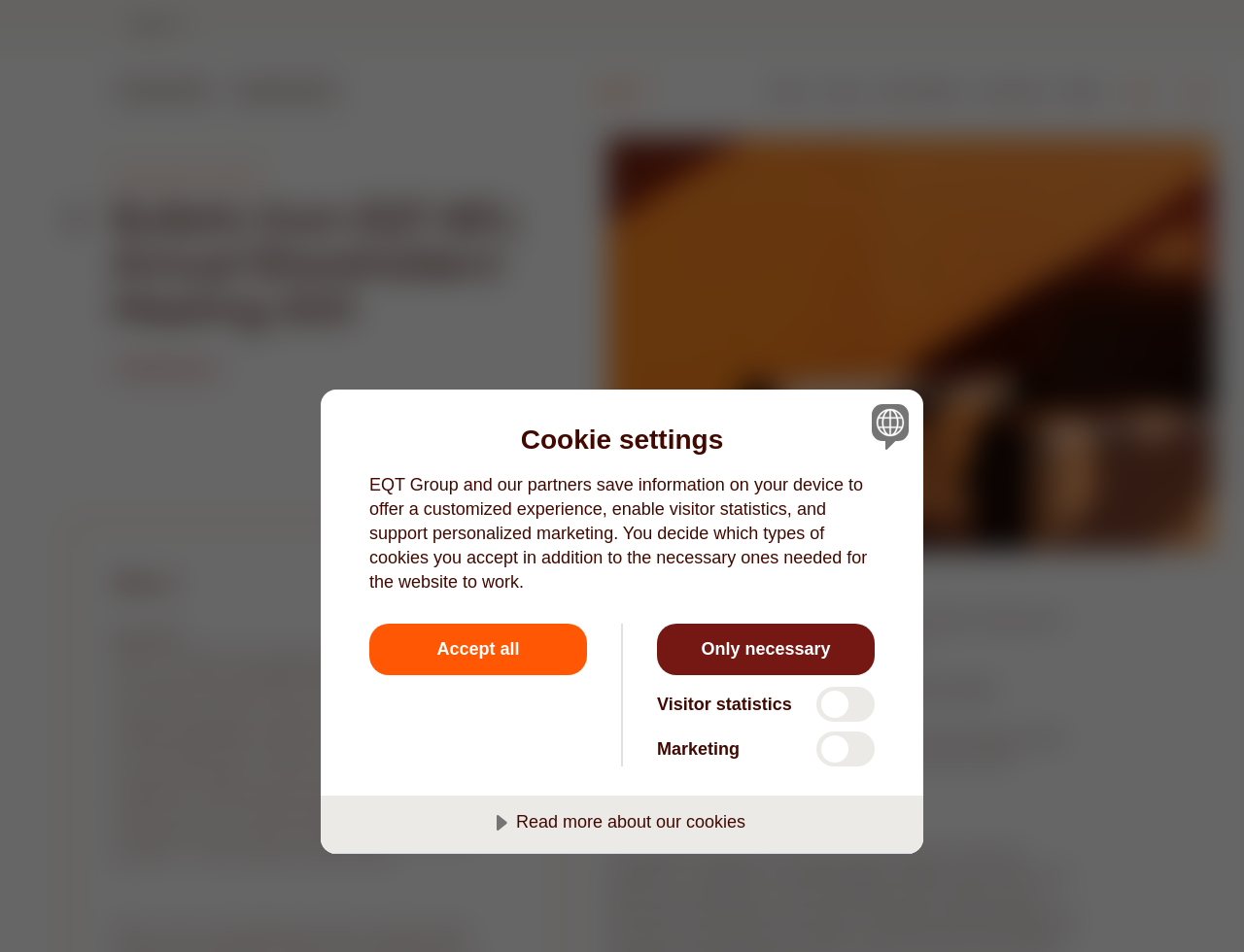Please identify the bounding box coordinates of the element's region that I should click in order to complete the following instruction: "Change language". The bounding box coordinates consist of four float numbers between 0 and 1, i.e., [left, top, right, bottom].

[0.701, 0.424, 0.73, 0.463]